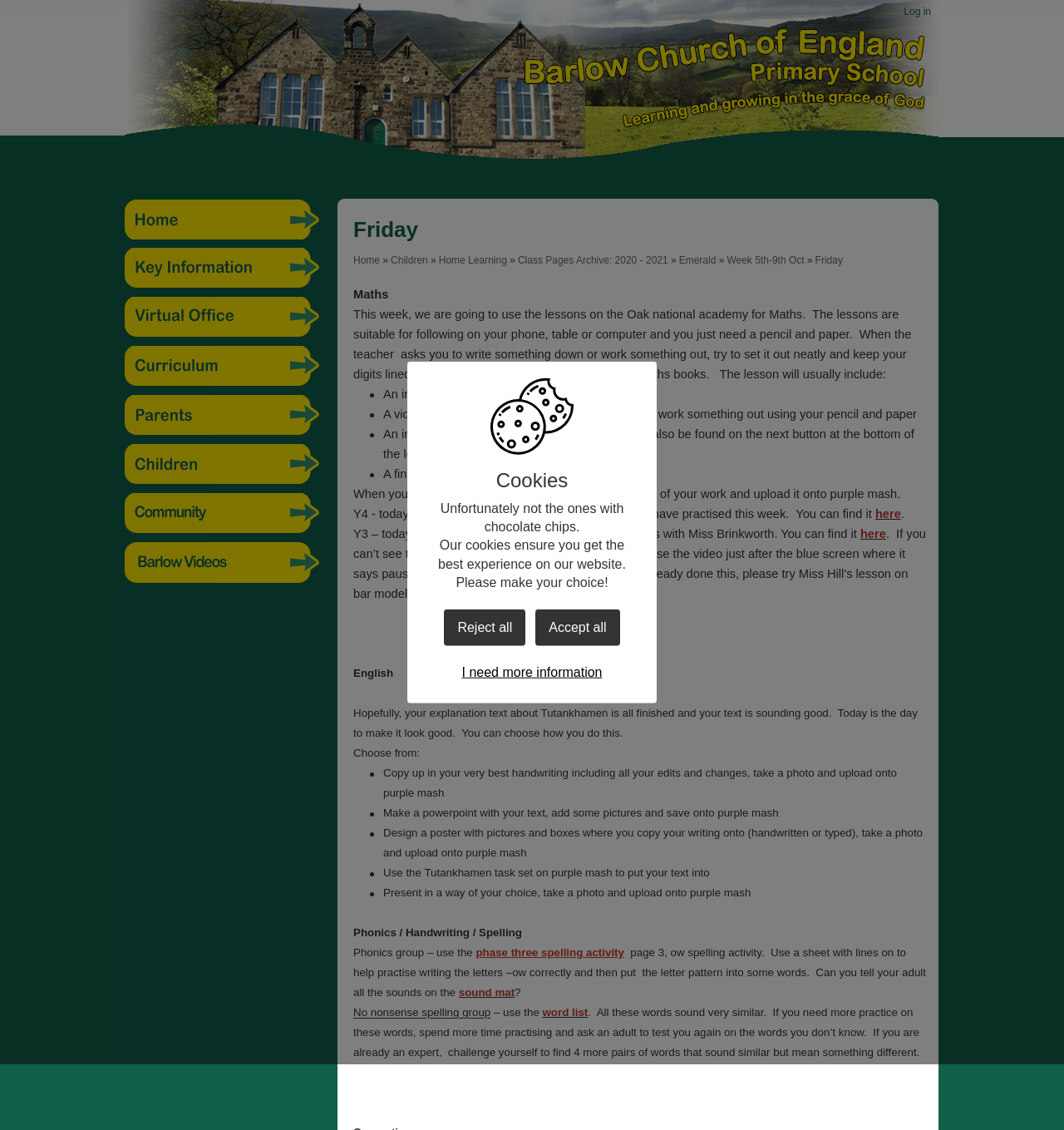What is the name of the school?
Using the details from the image, give an elaborate explanation to answer the question.

The name of the school can be found in the title of the webpage, which is 'Friday | Barlow Church of England Primary School'. This suggests that the webpage is related to the school and provides information about it.